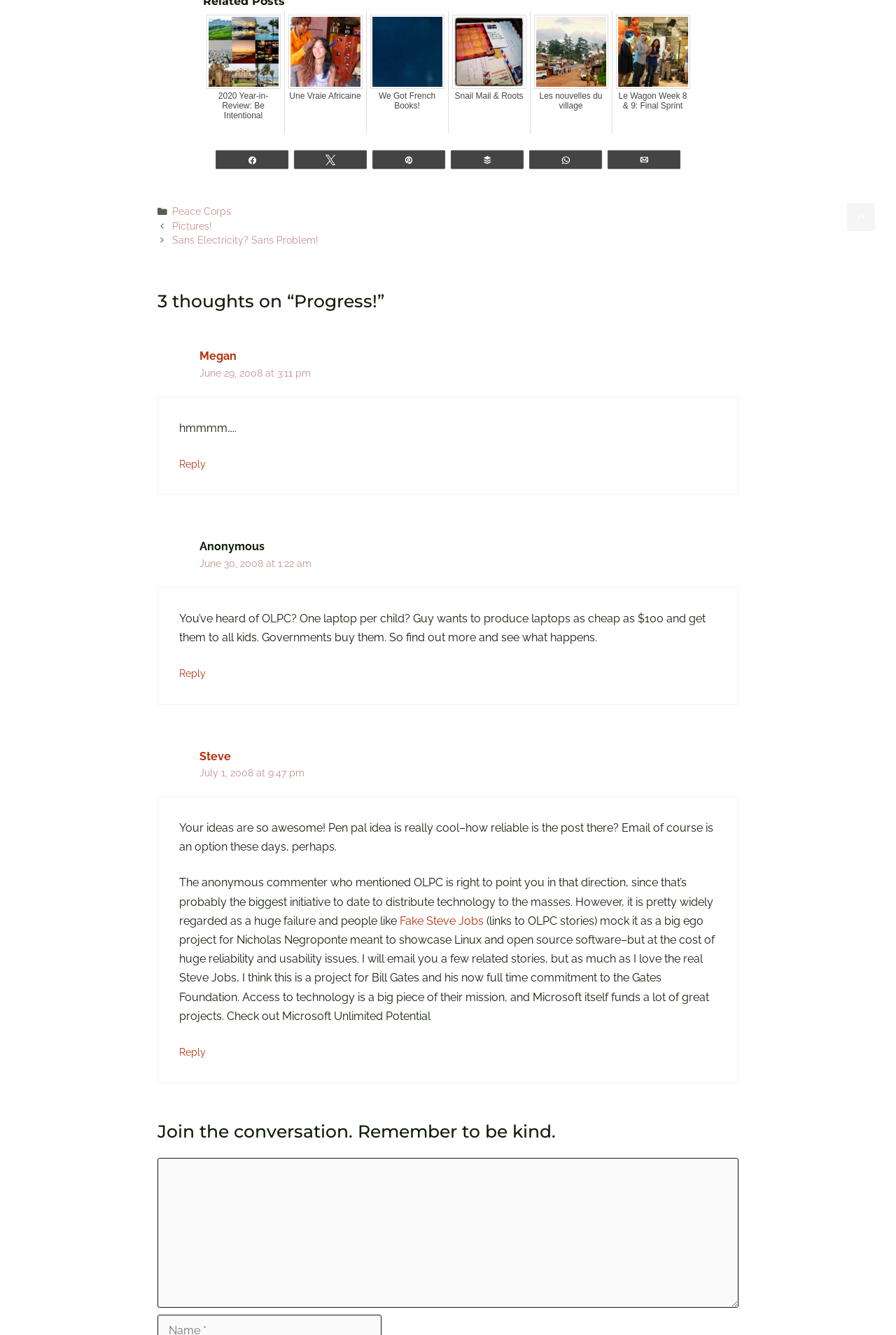Can you determine the bounding box coordinates of the area that needs to be clicked to fulfill the following instruction: "Click on '2020 Year-in-Review: Be Intentional'"?

[0.23, 0.011, 0.313, 0.067]